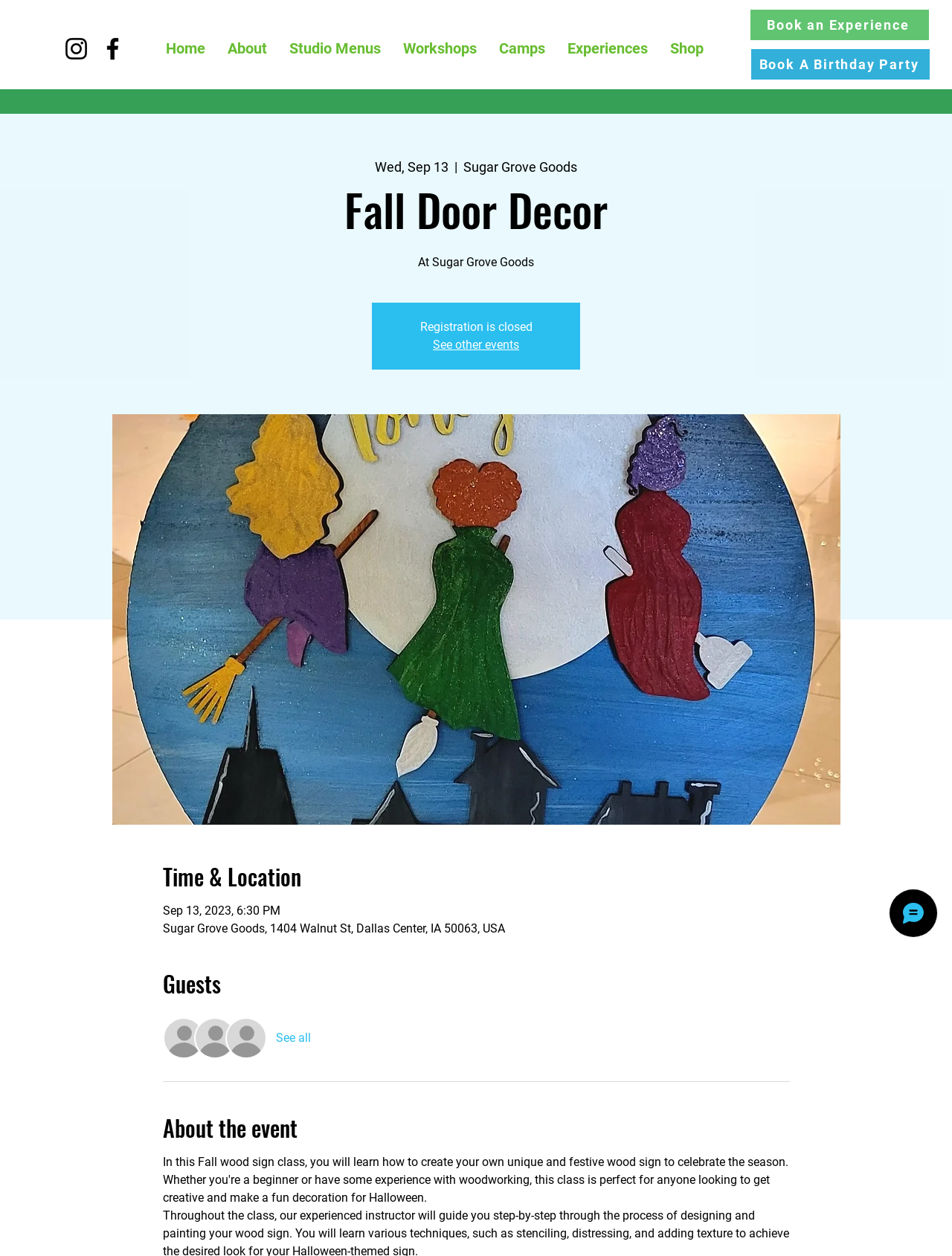Please identify the bounding box coordinates for the region that you need to click to follow this instruction: "See other events".

[0.455, 0.269, 0.545, 0.28]